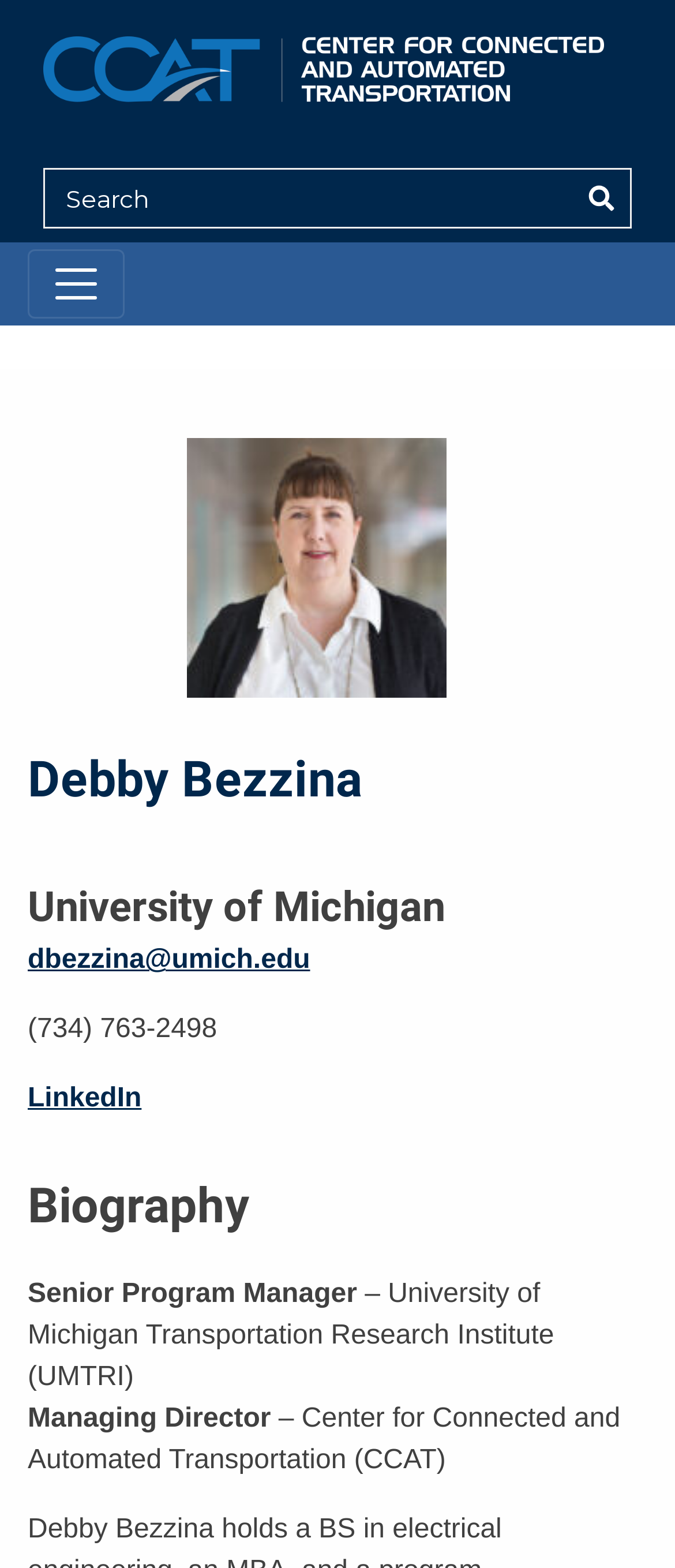Answer the question below in one word or phrase:
What is the organization associated with Debby Bezzina?

University of Michigan